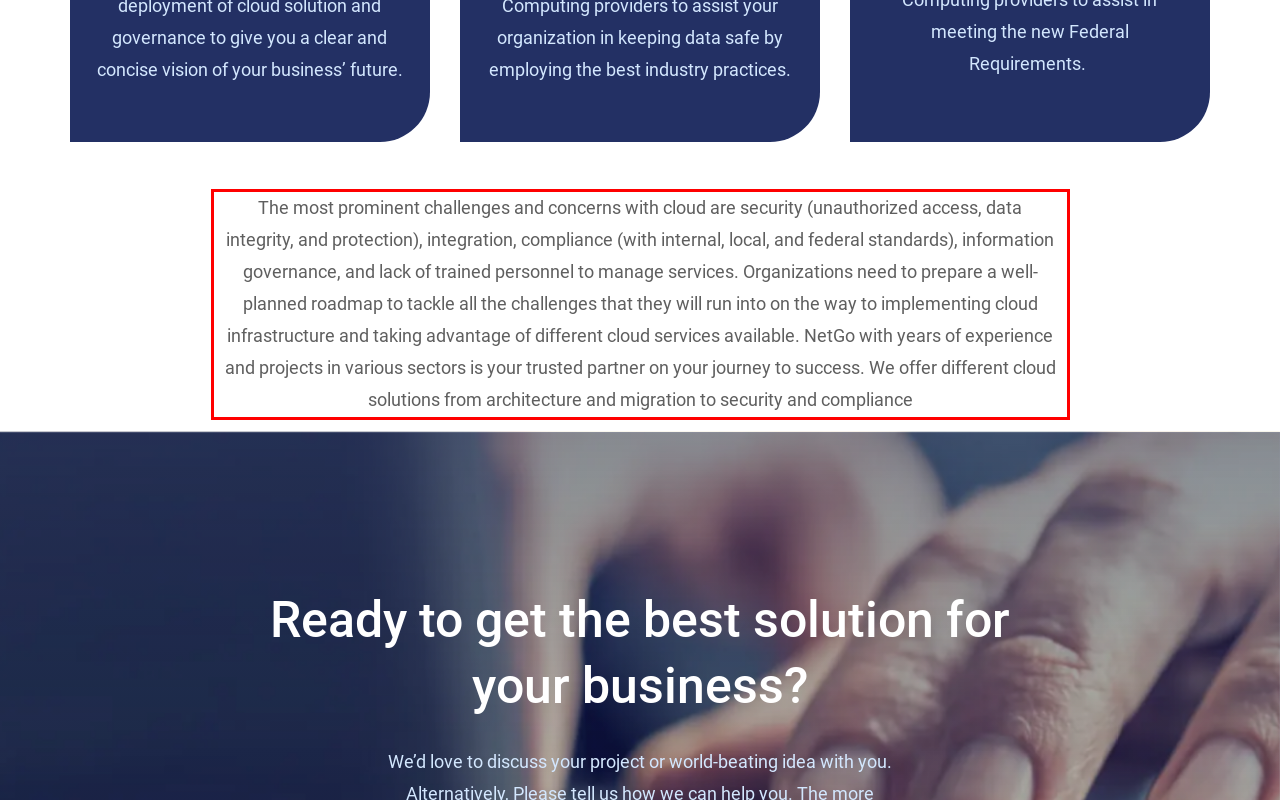In the screenshot of the webpage, find the red bounding box and perform OCR to obtain the text content restricted within this red bounding box.

The most prominent challenges and concerns with cloud are security (unauthorized access, data integrity, and protection), integration, compliance (with internal, local, and federal standards), information governance, and lack of trained personnel to manage services. Organizations need to prepare a well-planned roadmap to tackle all the challenges that they will run into on the way to implementing cloud infrastructure and taking advantage of different cloud services available. NetGo with years of experience and projects in various sectors is your trusted partner on your journey to success. We offer different cloud solutions from architecture and migration to security and compliance